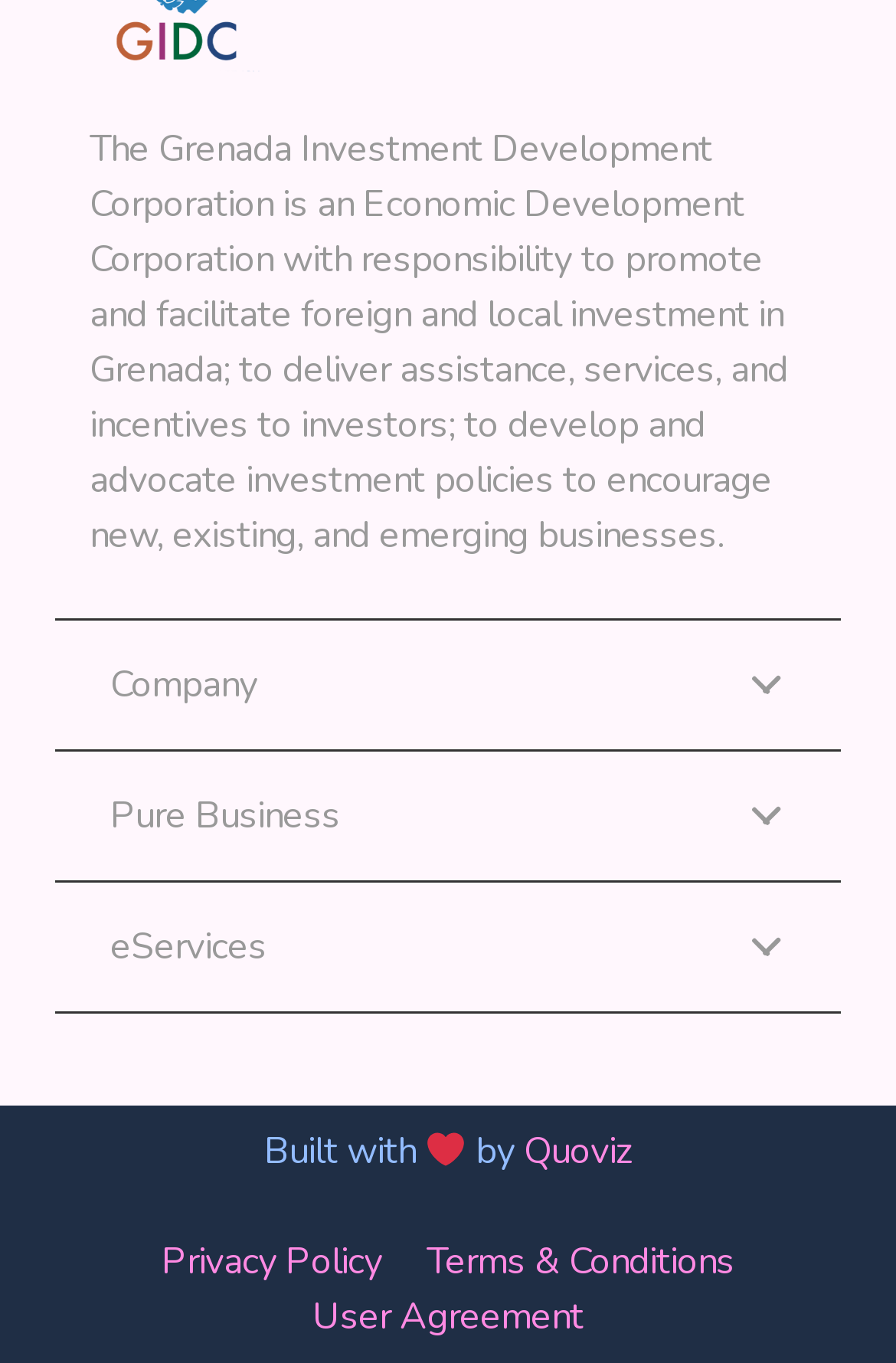Identify the bounding box coordinates for the UI element described as follows: "Pure Business". Ensure the coordinates are four float numbers between 0 and 1, formatted as [left, top, right, bottom].

[0.062, 0.552, 0.938, 0.646]